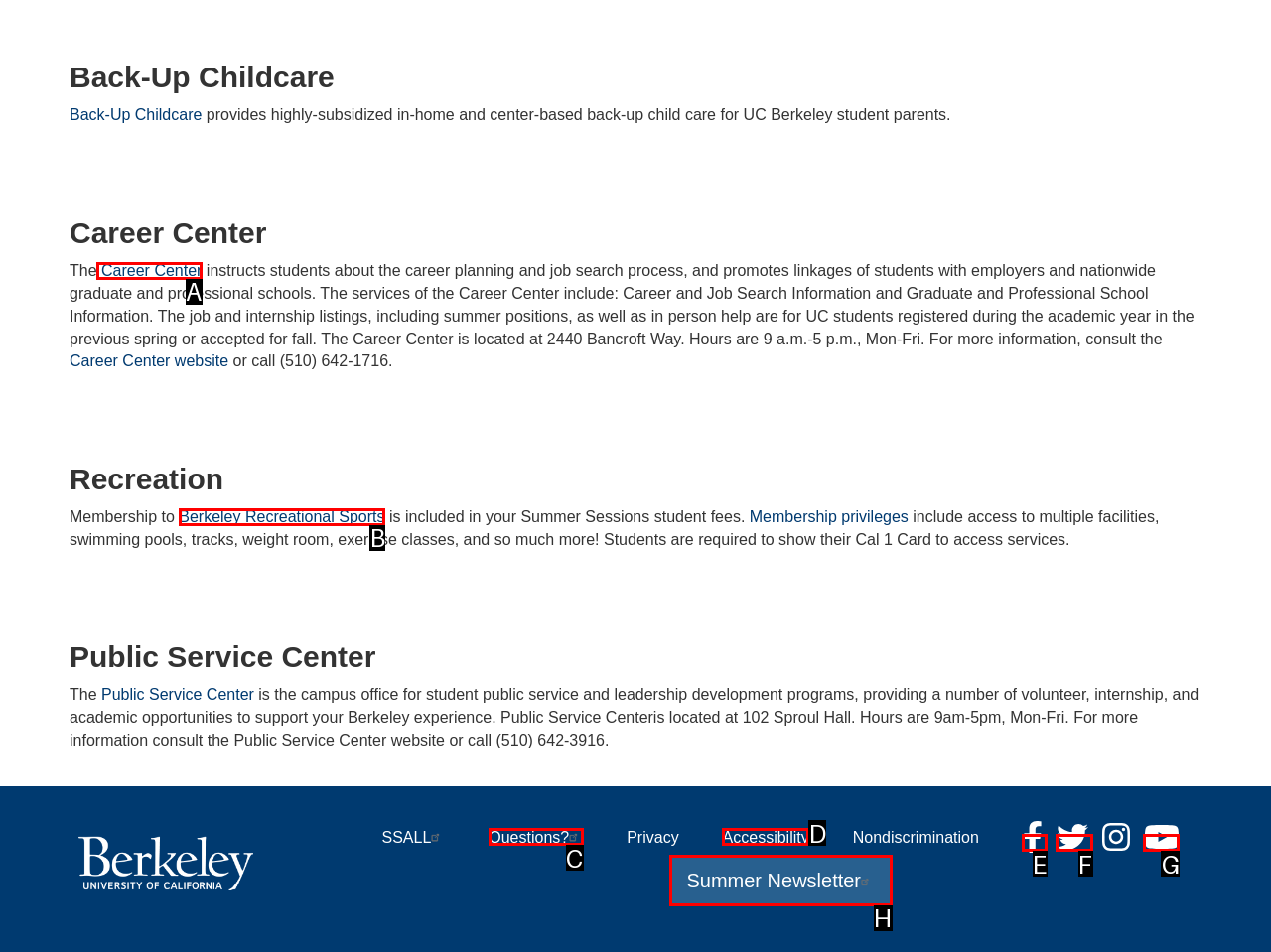Identify the HTML element to click to execute this task: Learn about Berkeley Recreational Sports Respond with the letter corresponding to the proper option.

B